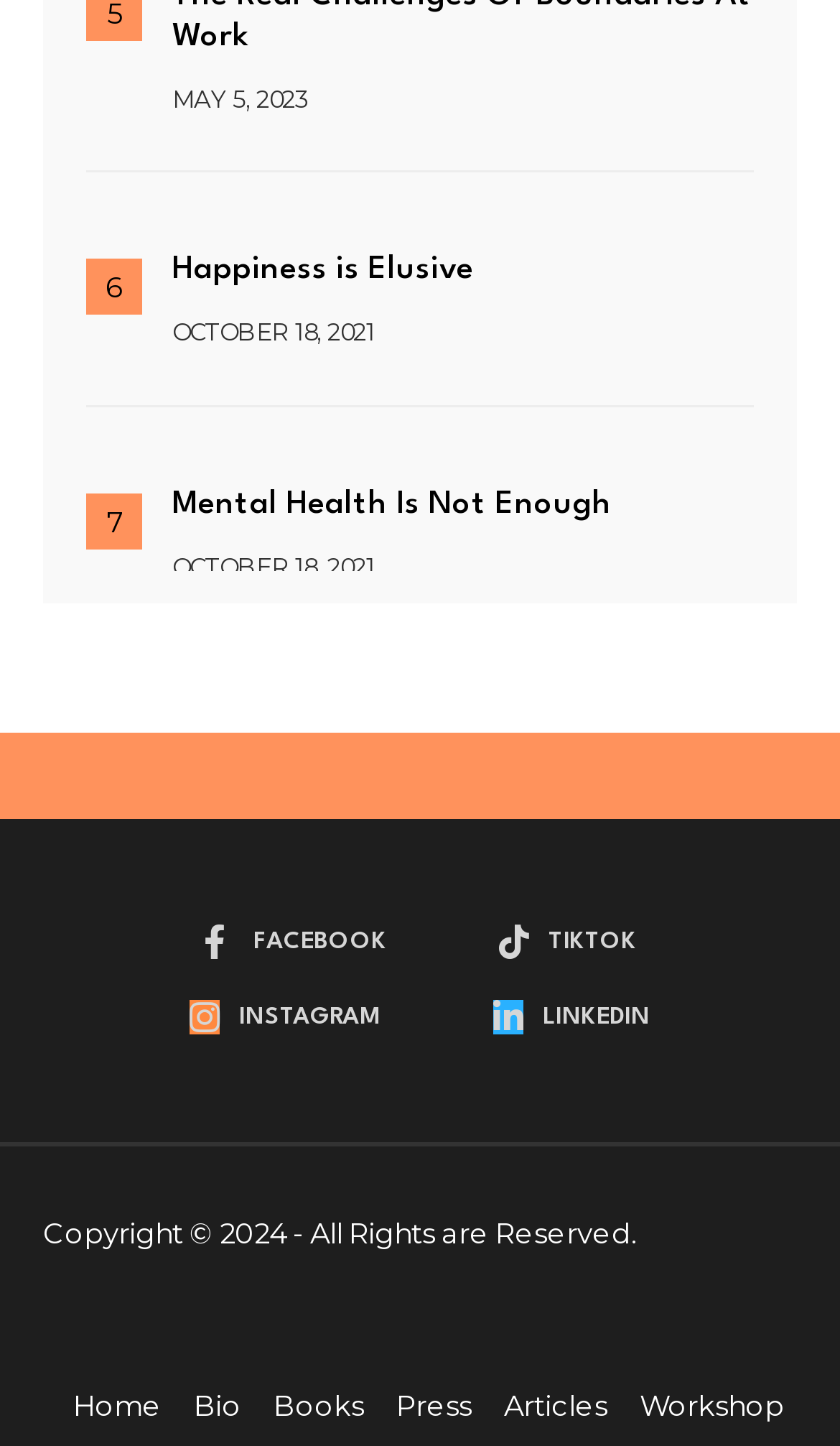Based on the image, please elaborate on the answer to the following question:
How many social media links are available?

I counted the number of social media links available on the webpage, which are Facebook, TikTok, Instagram, and LinkedIn, and found that there are 4 social media links.